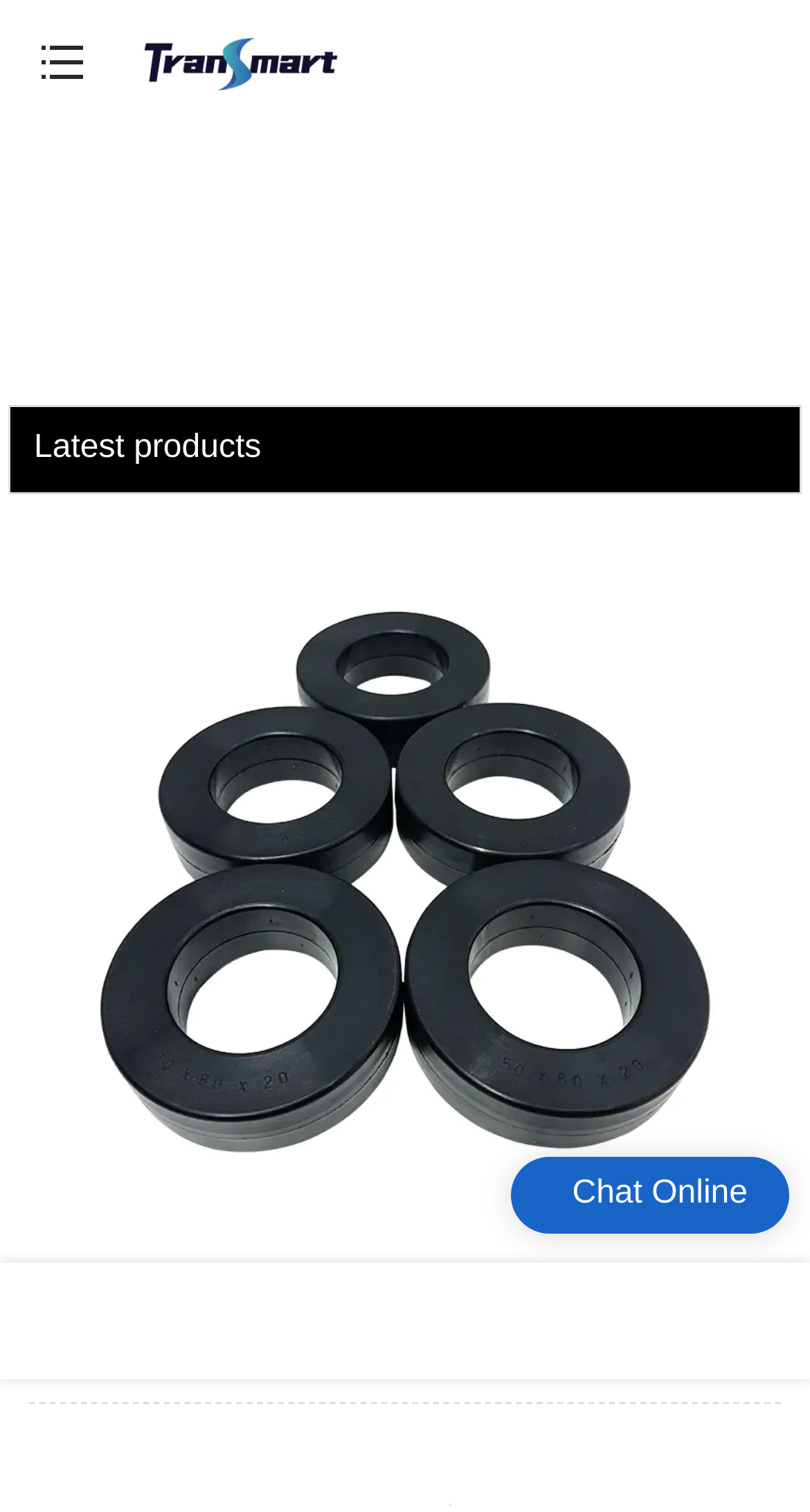What is the latest product listed?
Can you provide an in-depth and detailed response to the question?

The latest product listed can be found below the 'Latest products' text, which is a link with an image of the product and the text 'Nanocrystalline Cores Emc Common Mode Choke Core For Converter'.